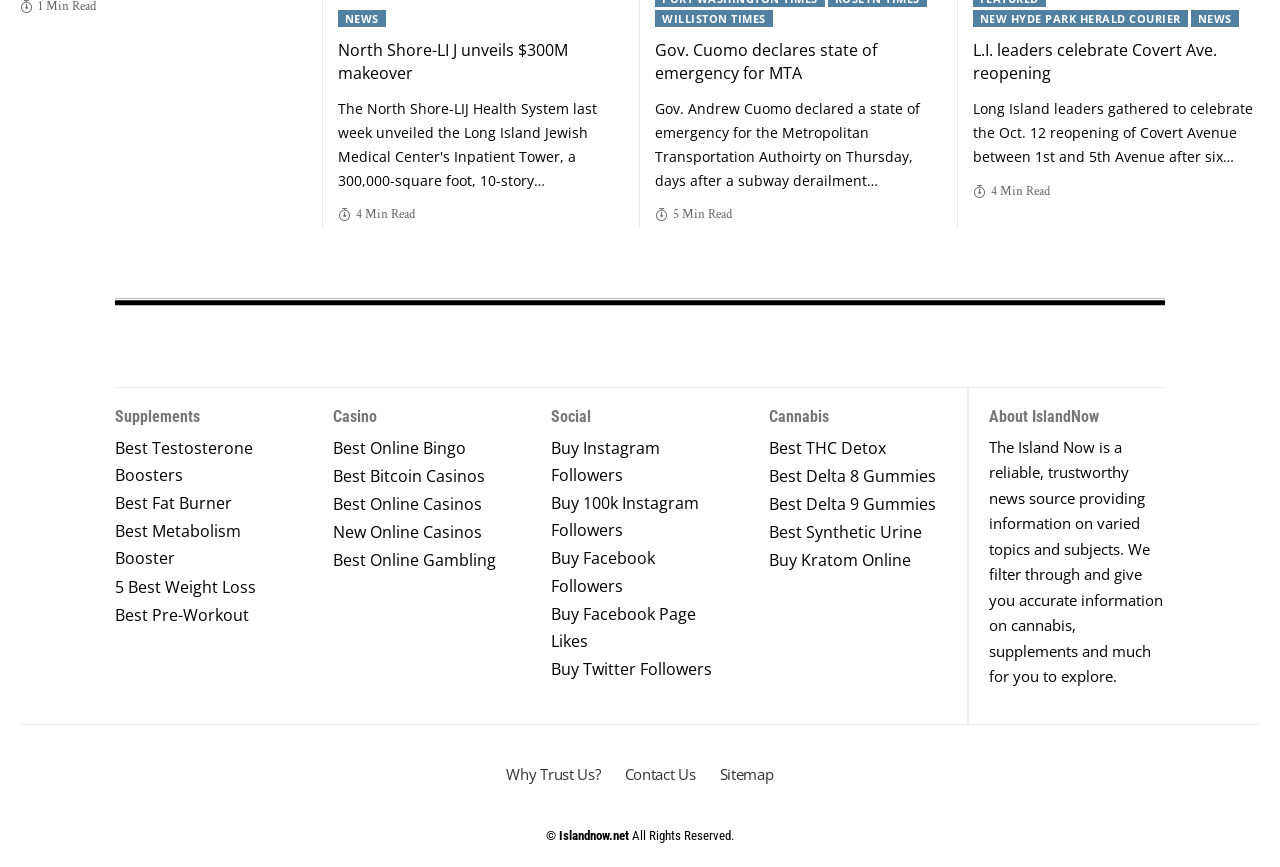Can you provide the bounding box coordinates for the element that should be clicked to implement the instruction: "Learn about Best Testosterone Boosters"?

[0.09, 0.501, 0.229, 0.57]